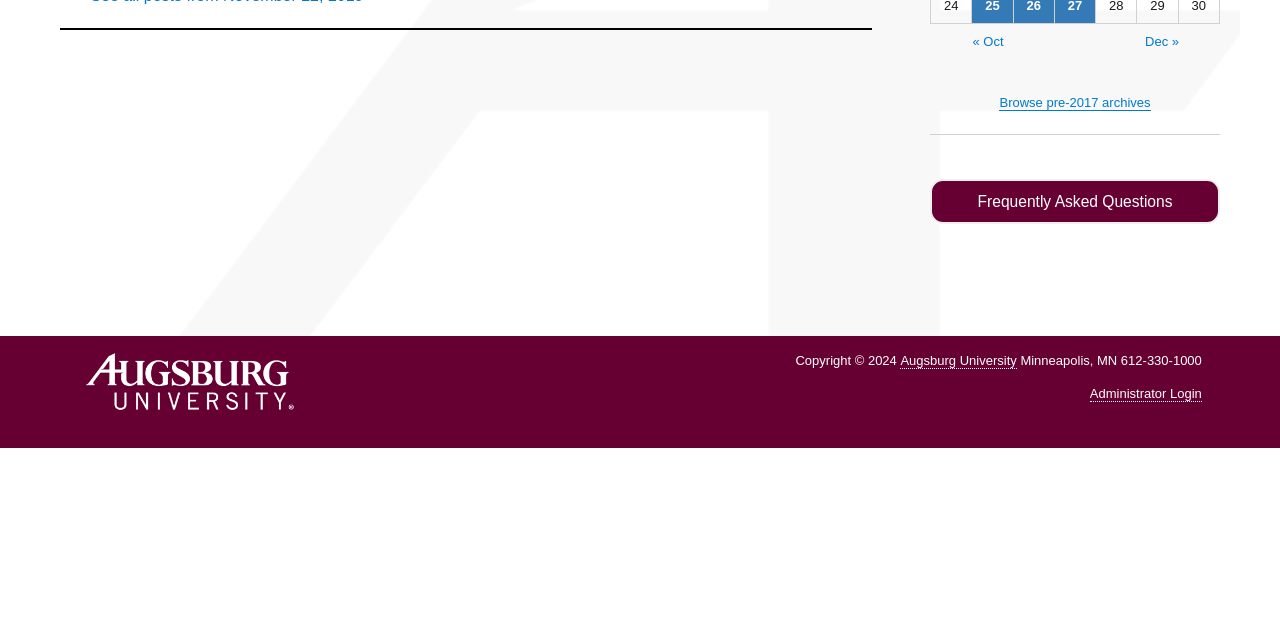Locate the bounding box of the user interface element based on this description: "Social Media Links".

None